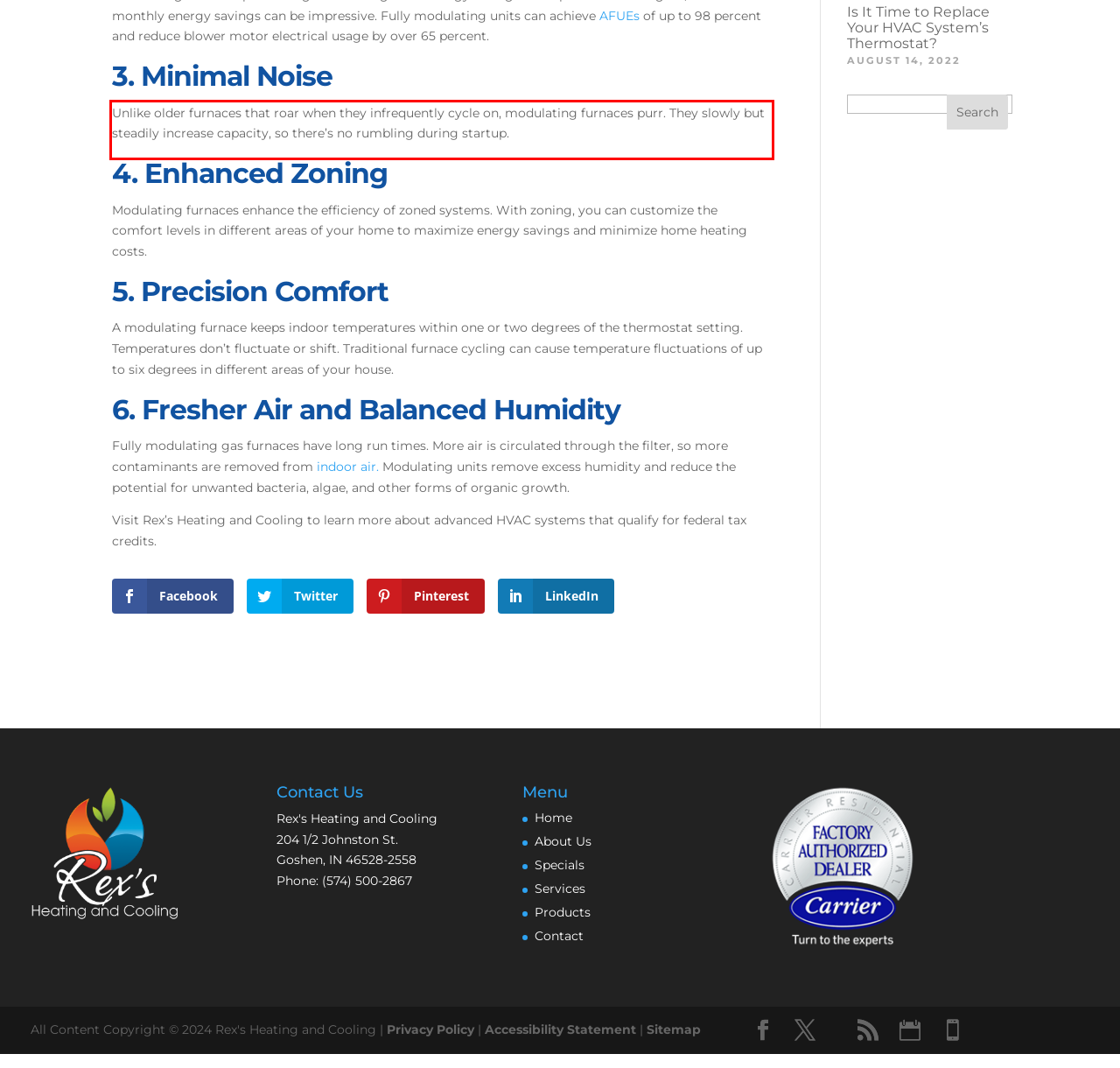Identify the text within the red bounding box on the webpage screenshot and generate the extracted text content.

Unlike older furnaces that roar when they infrequently cycle on, modulating furnaces purr. They slowly but steadily increase capacity, so there’s no rumbling during startup.